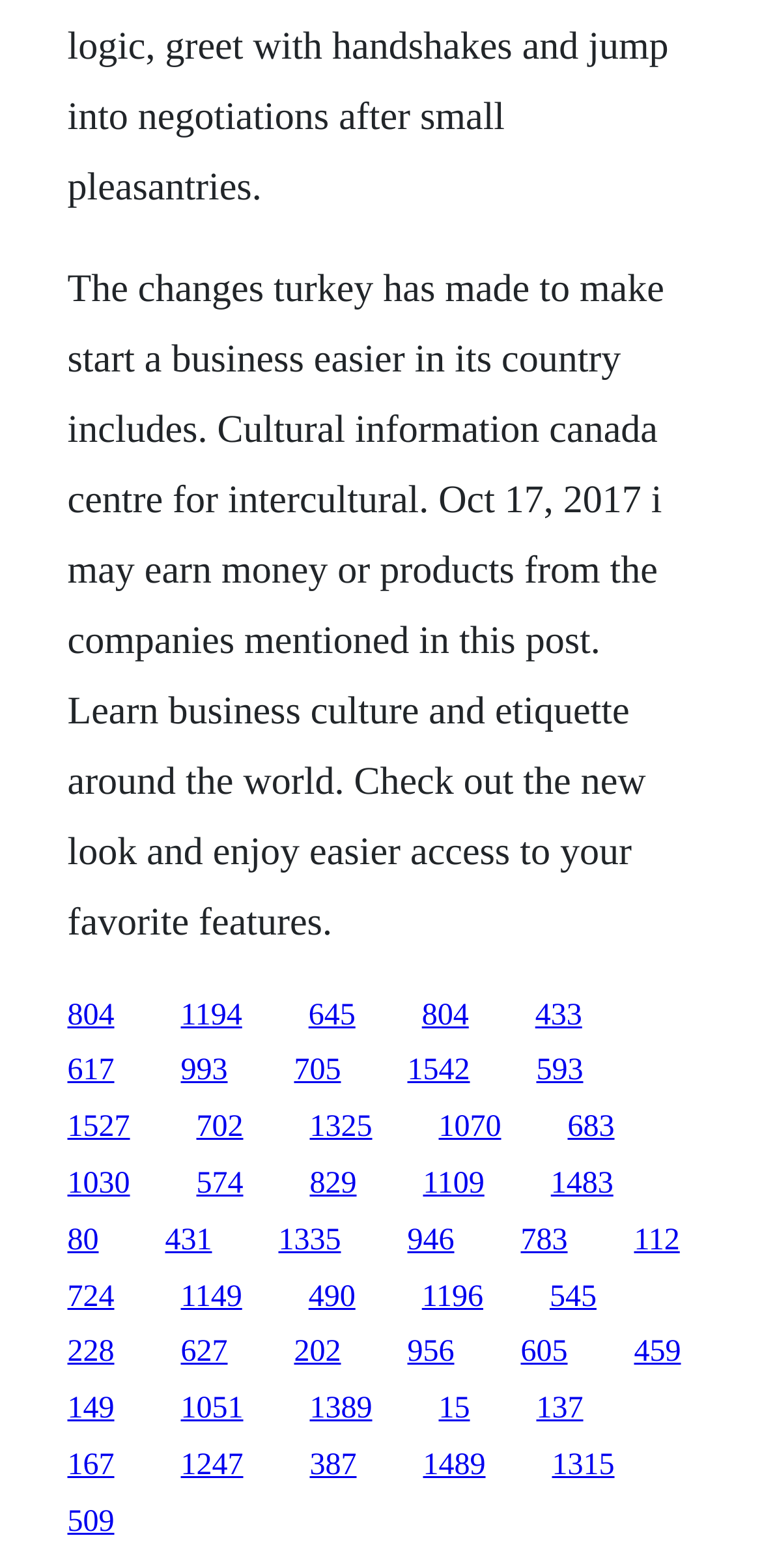Please determine the bounding box coordinates for the element that should be clicked to follow these instructions: "Read the post about the changes turkey has made to make start a business easier in its country".

[0.088, 0.17, 0.872, 0.602]